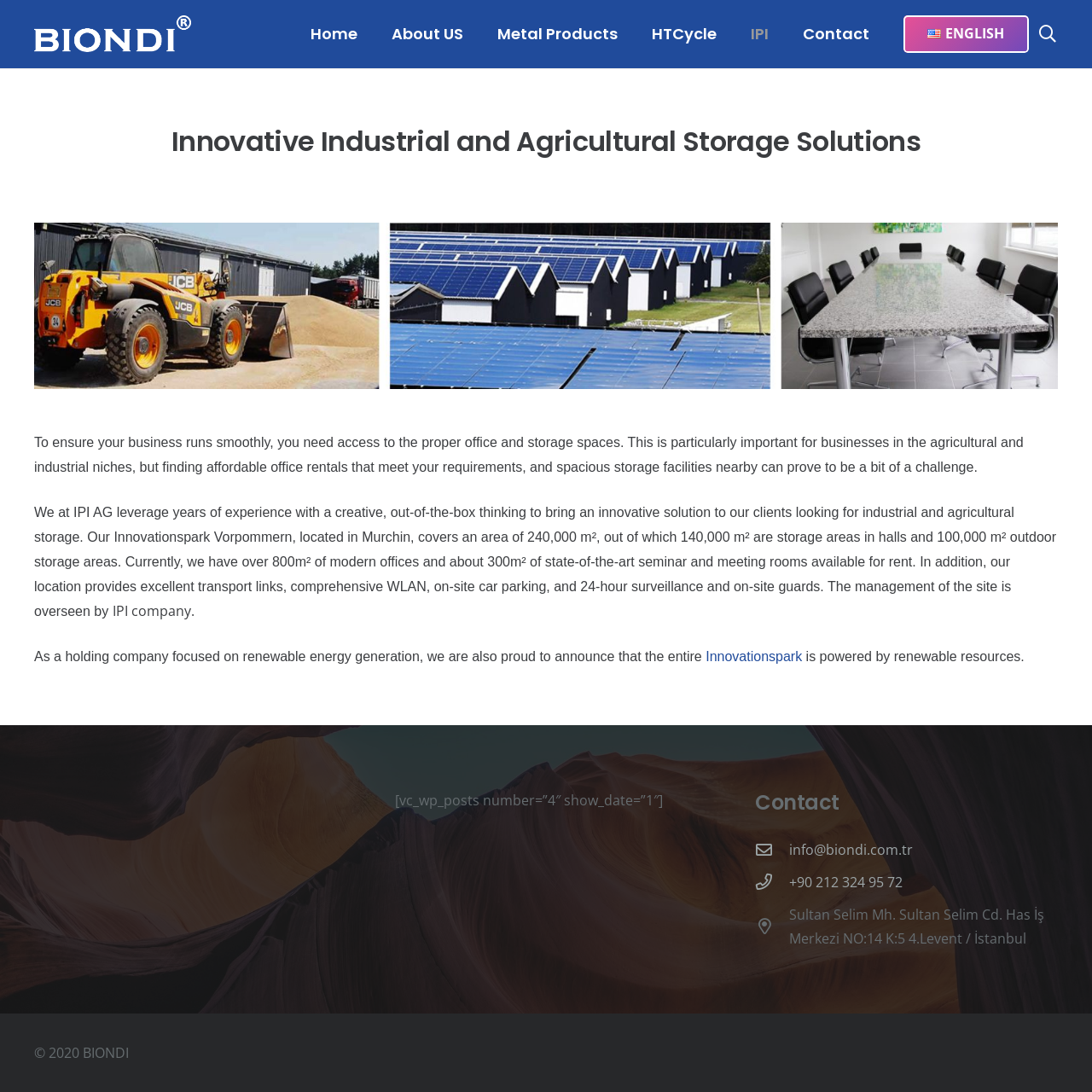What is the phone number of BIONDI?
Refer to the screenshot and deliver a thorough answer to the question presented.

The phone number of BIONDI can be found at the bottom of the webpage, in the contact section, where it is listed as '+90 212 324 95 72'.